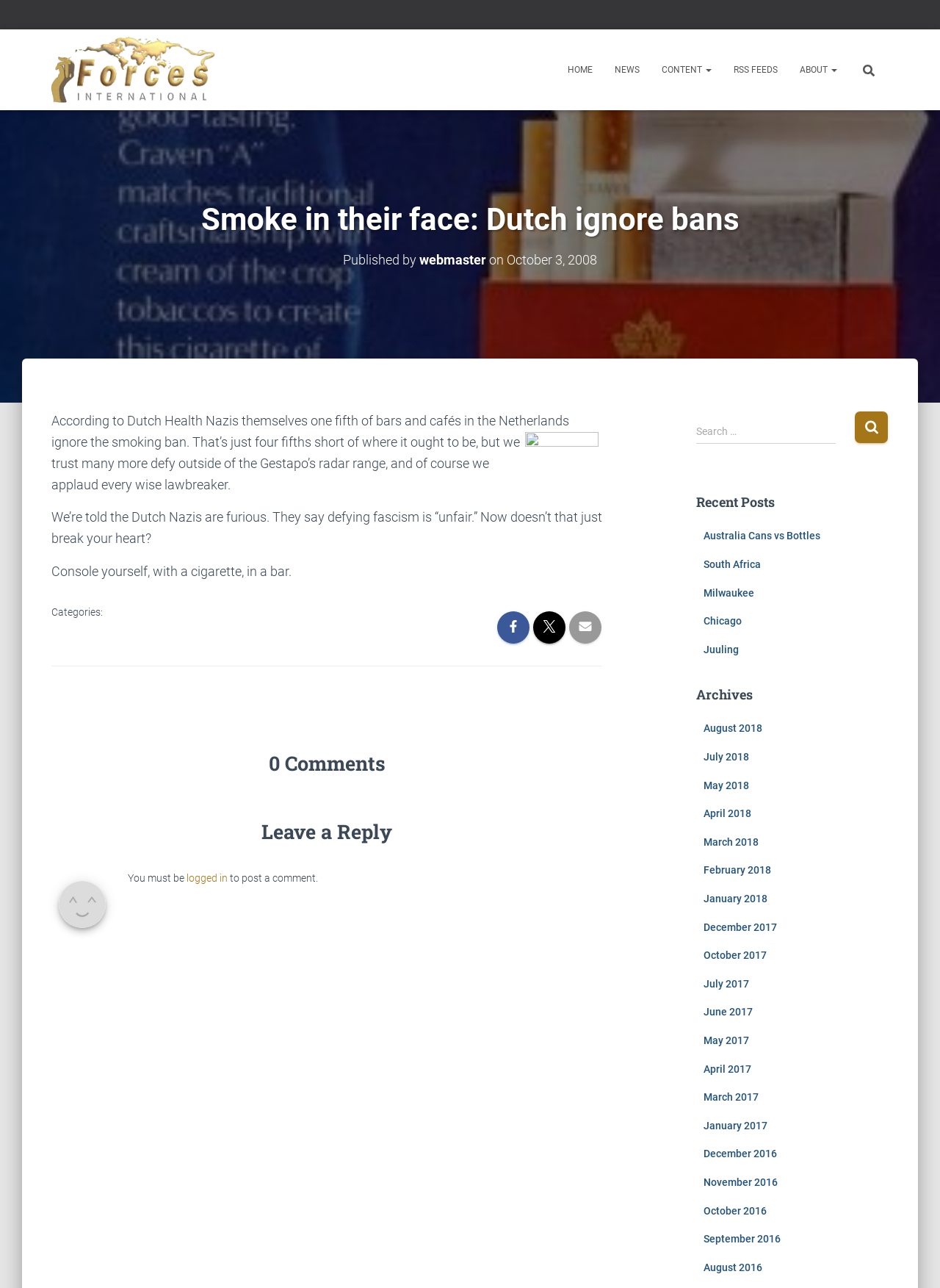Identify the bounding box for the UI element that is described as follows: "November 2016".

[0.748, 0.913, 0.827, 0.922]